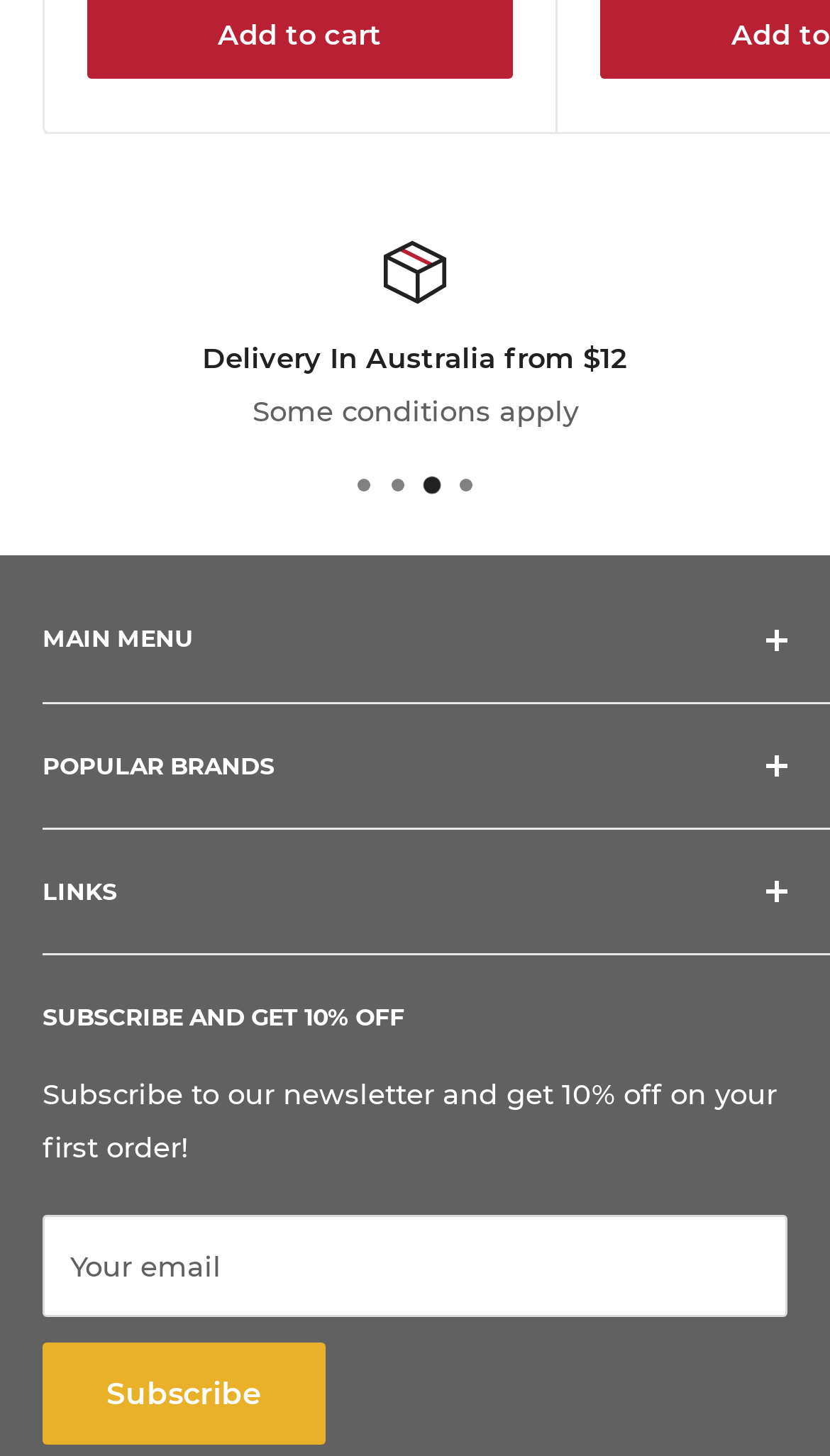Please answer the following question using a single word or phrase: 
How many main menu categories are there?

8